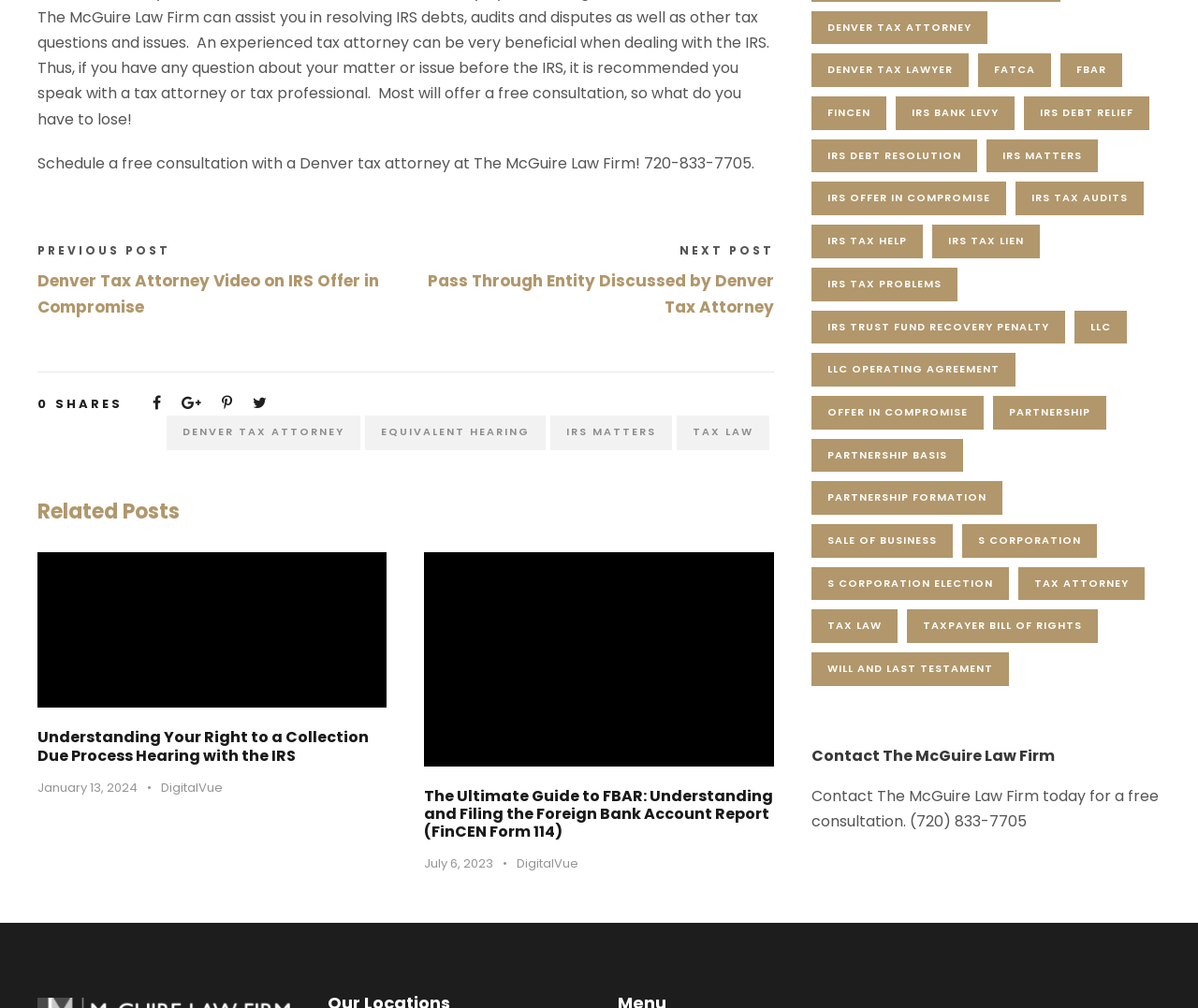Locate the bounding box of the UI element described by: "Taxpayer Bill of Rights" in the given webpage screenshot.

[0.757, 0.605, 0.916, 0.638]